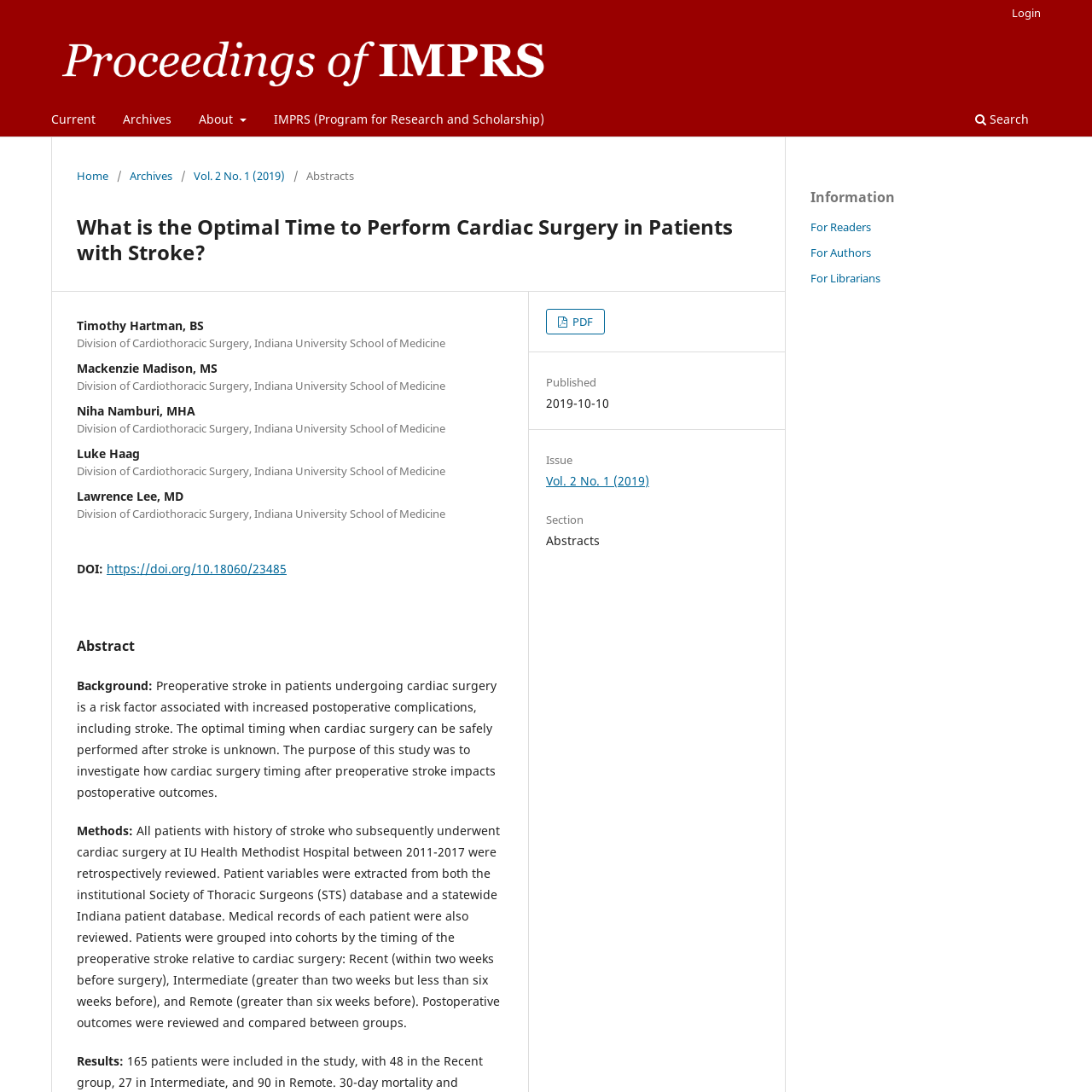Craft a detailed narrative of the webpage's structure and content.

This webpage appears to be a research article or academic paper titled "What is the Optimal Time to Perform Cardiac Surgery in Patients with Stroke?" from the Proceedings of IMPRS. 

At the top of the page, there is a navigation bar with links to "Current", "Archives", "About", and "Search". On the right side of the navigation bar, there is a "Login" link. 

Below the navigation bar, there is a secondary navigation section with a "You are here:" heading, indicating the current location within the website. This section includes links to "Home", "Archives", and "Vol. 2 No. 1 (2019)".

The main content of the page is divided into sections. The first section is the title of the article, followed by the authors' names and affiliations. 

The next section is the abstract, which is divided into three parts: "Background", "Methods", and "Results". The abstract provides a summary of the research, including the purpose, methodology, and findings.

On the right side of the page, there is a sidebar with a heading "Information" and links to "For Readers", "For Authors", and "For Librarians".

At the bottom of the page, there are links to download the article in PDF format and information about the publication, including the date and issue number.